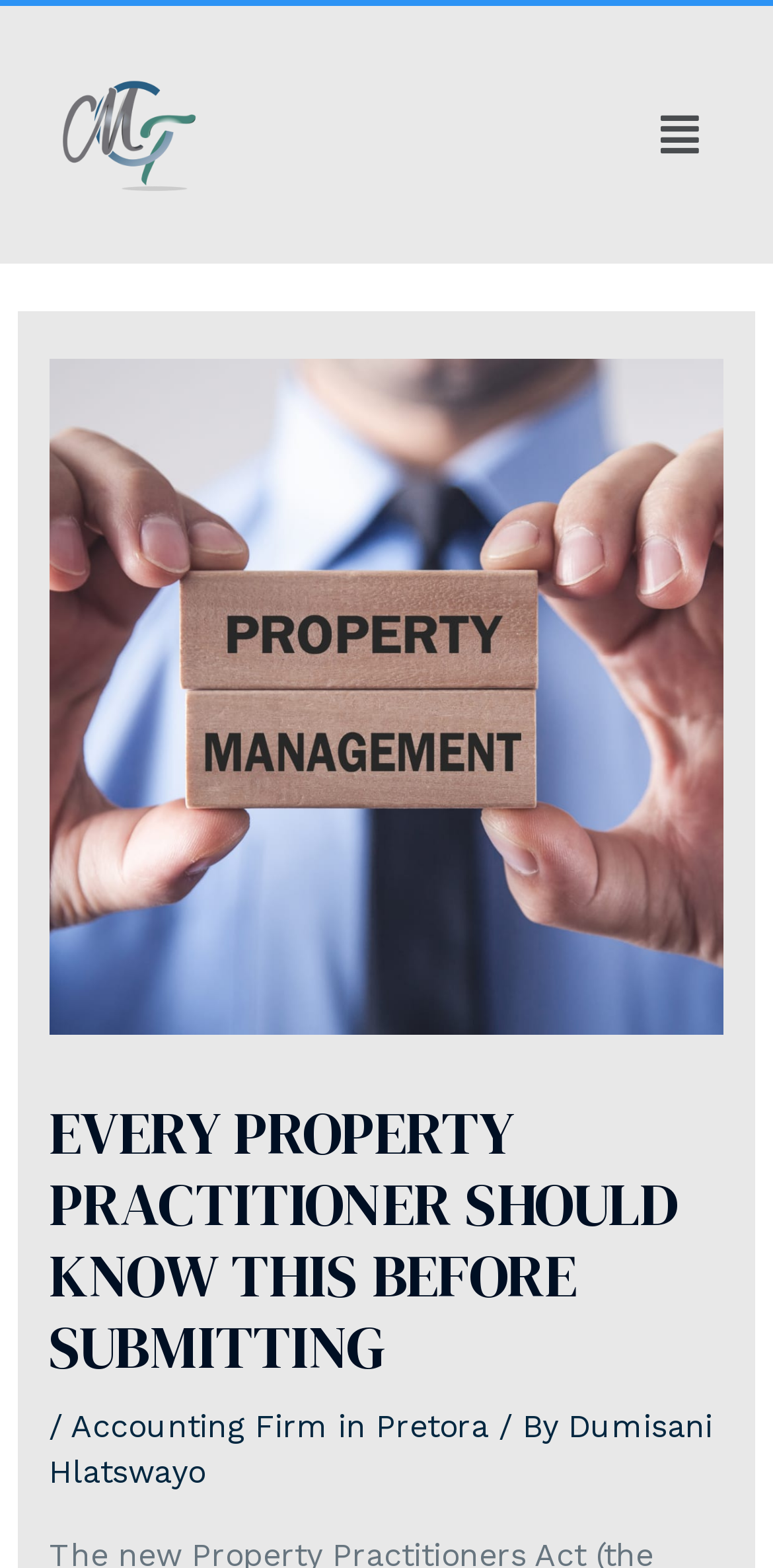Please answer the following question using a single word or phrase: 
What is the logo above the header?

Property Practitioners